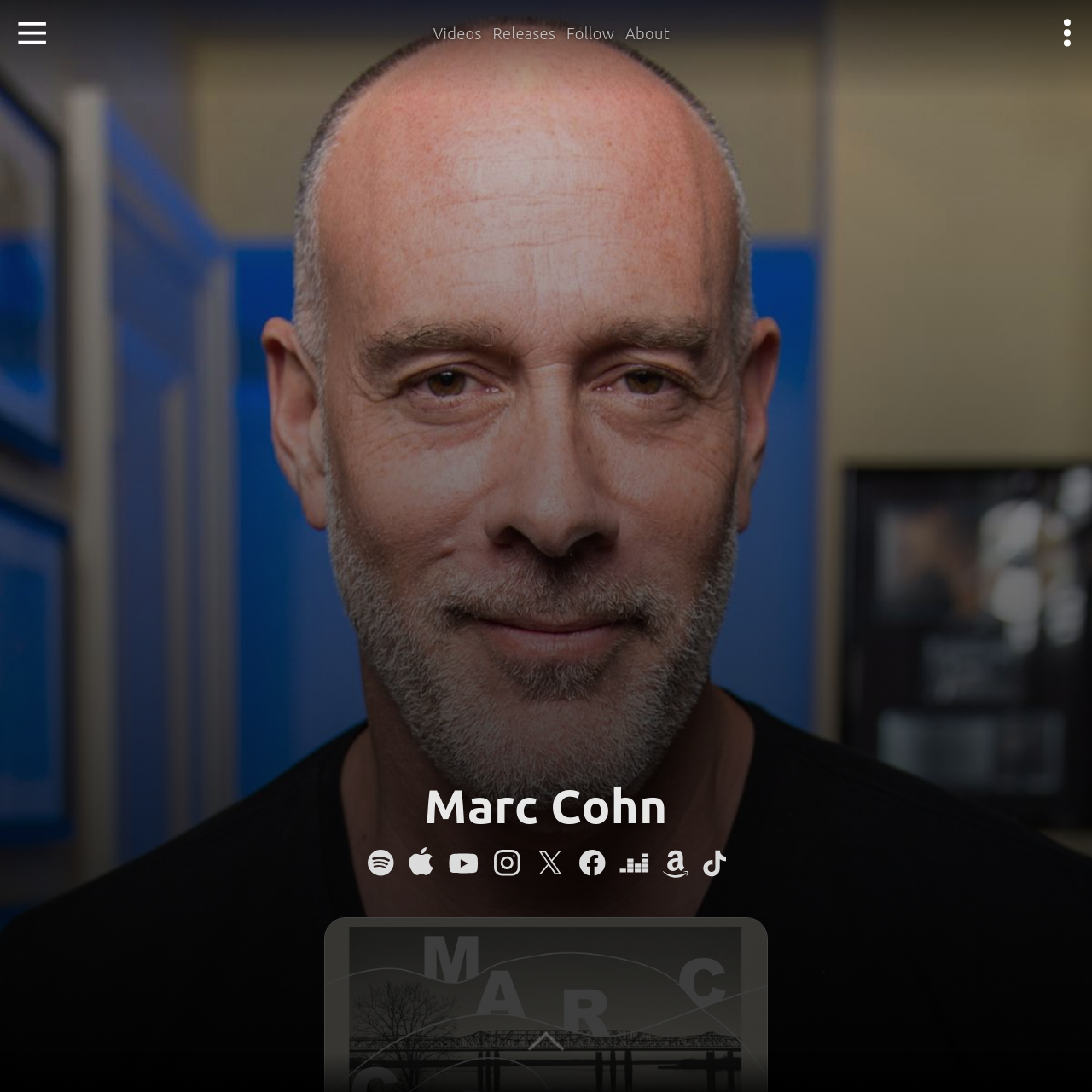Look at the photo within the red outline and describe it thoroughly.

The image features a sleek, minimalist logo that represents one of the music streaming platforms, ideally located within the context of a webpage dedicated to the artist Marc Cohn. This logo is likely designed to symbolize the platform's branding, emphasizing connectivity and music sharing. It complements the accompanying links for various streaming services, making it easy for fans to explore Marc Cohn's music across different platforms such as Spotify, Apple Music, YouTube, and more. The design aligns with contemporary aesthetics, reflecting a modern approach to music distribution and artist engagement.